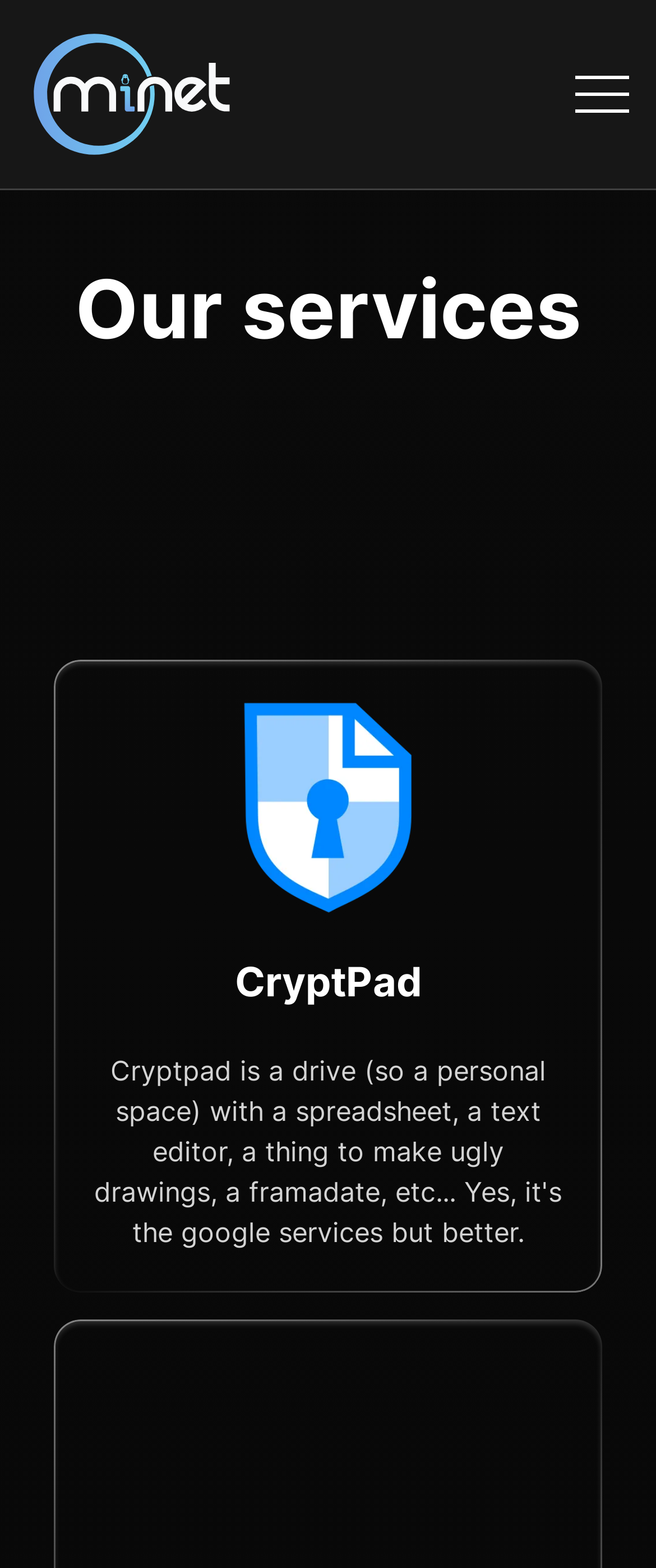Determine the bounding box for the HTML element described here: "parent_node: MiNET aria-label="Ouvrir le menu"". The coordinates should be given as [left, top, right, bottom] with each number being a float between 0 and 1.

[0.877, 0.048, 0.959, 0.072]